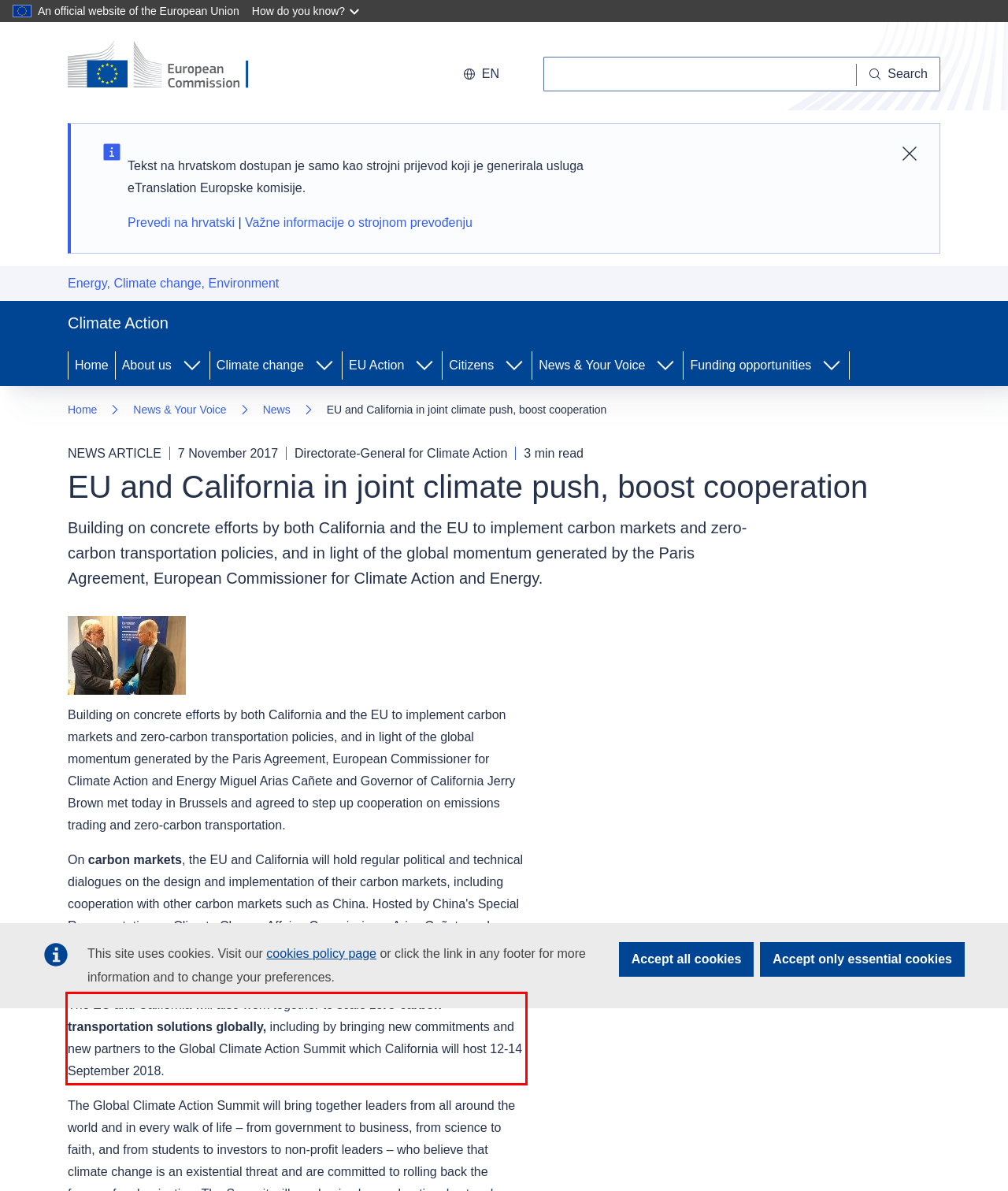Please extract the text content within the red bounding box on the webpage screenshot using OCR.

The EU and California will also work together to scale zero-carbon transportation solutions globally, including by bringing new commitments and new partners to the Global Climate Action Summit which California will host 12-14 September 2018.